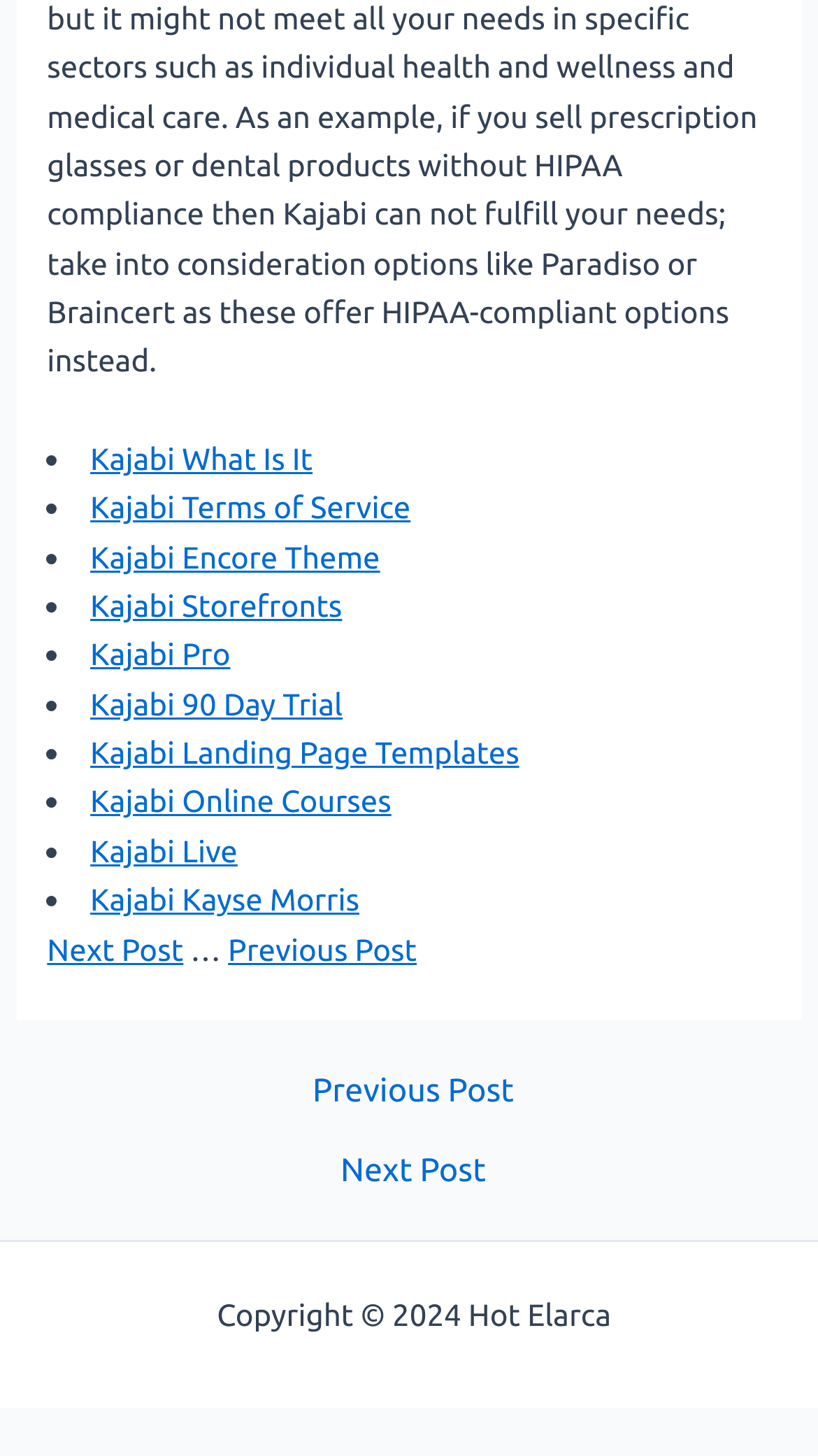Please indicate the bounding box coordinates of the element's region to be clicked to achieve the instruction: "Click on Kajabi What Is It". Provide the coordinates as four float numbers between 0 and 1, i.e., [left, top, right, bottom].

[0.11, 0.303, 0.382, 0.327]